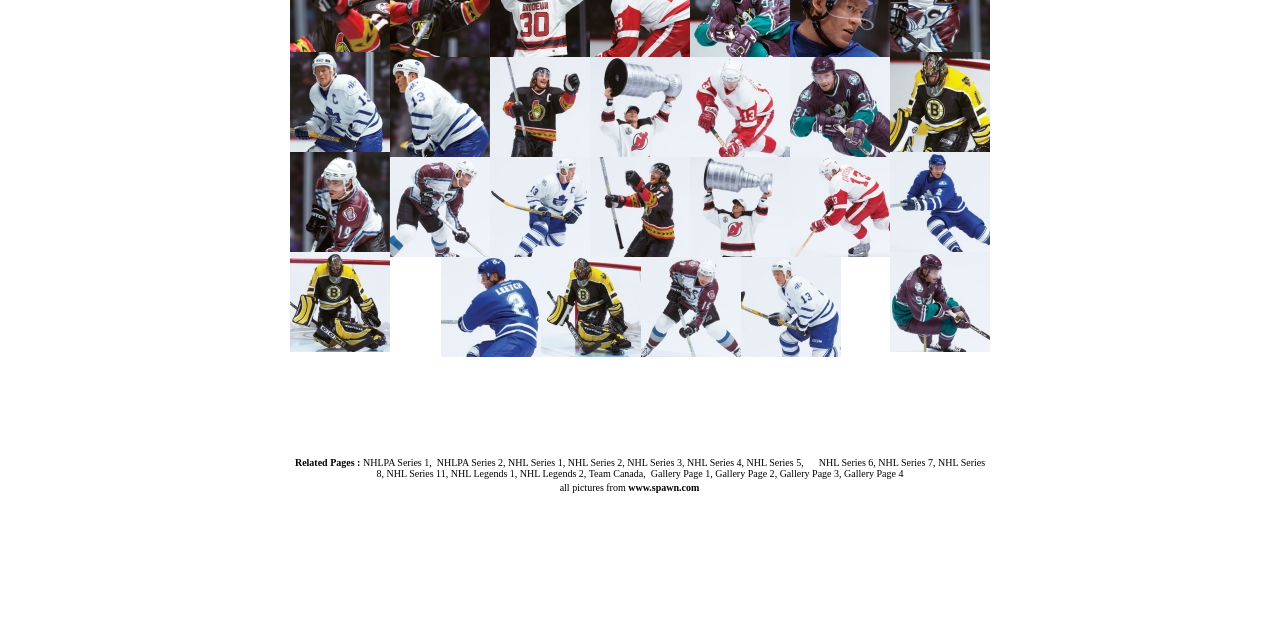Based on the provided description, "www.spawn.com", find the bounding box of the corresponding UI element in the screenshot.

[0.491, 0.745, 0.546, 0.772]